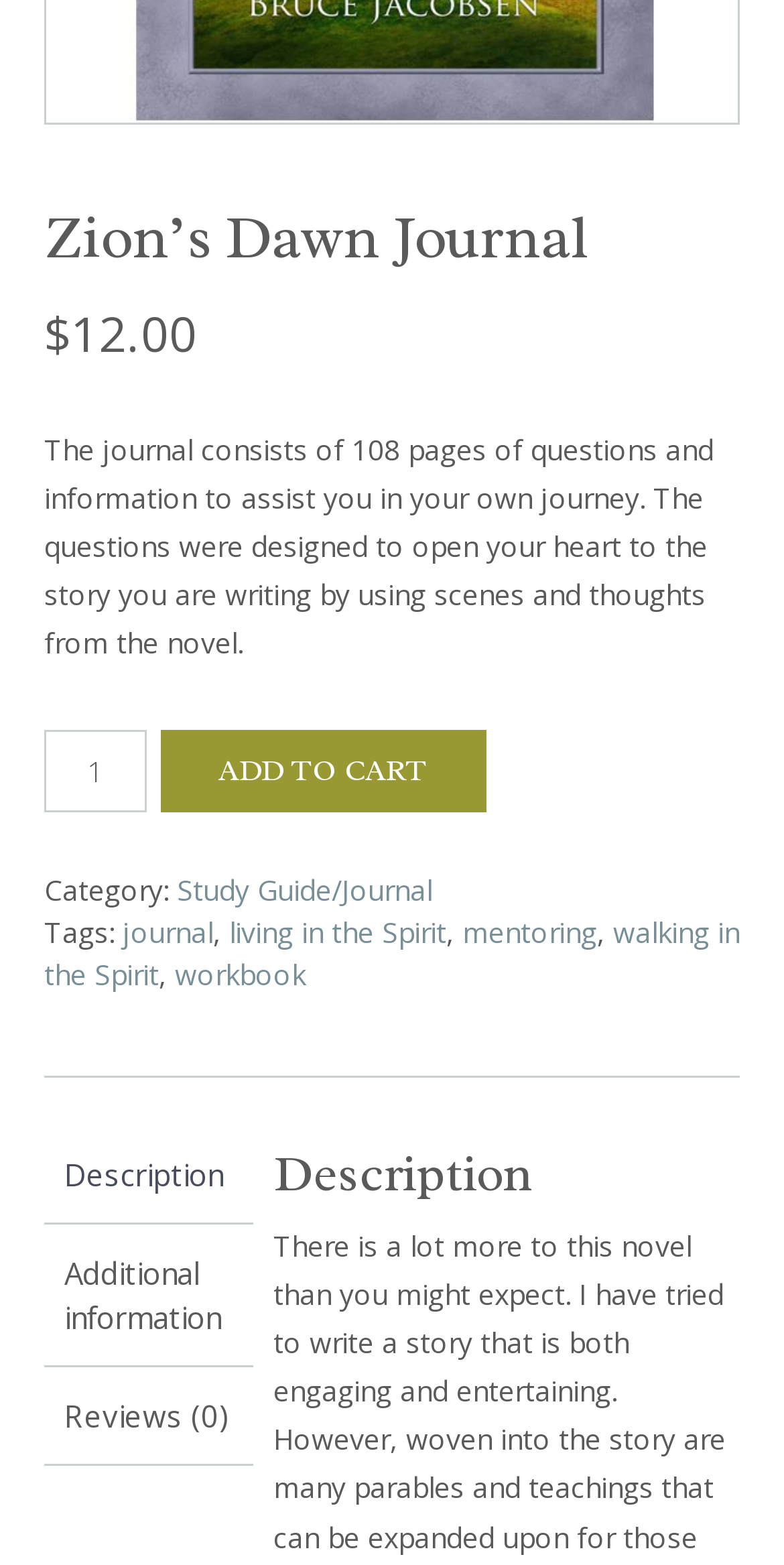From the details in the image, provide a thorough response to the question: How many pages does the journal consist of?

The number of pages in the journal can be found on the webpage, specifically in the text that describes the journal, which states that it 'consists of 108 pages of questions and information'.